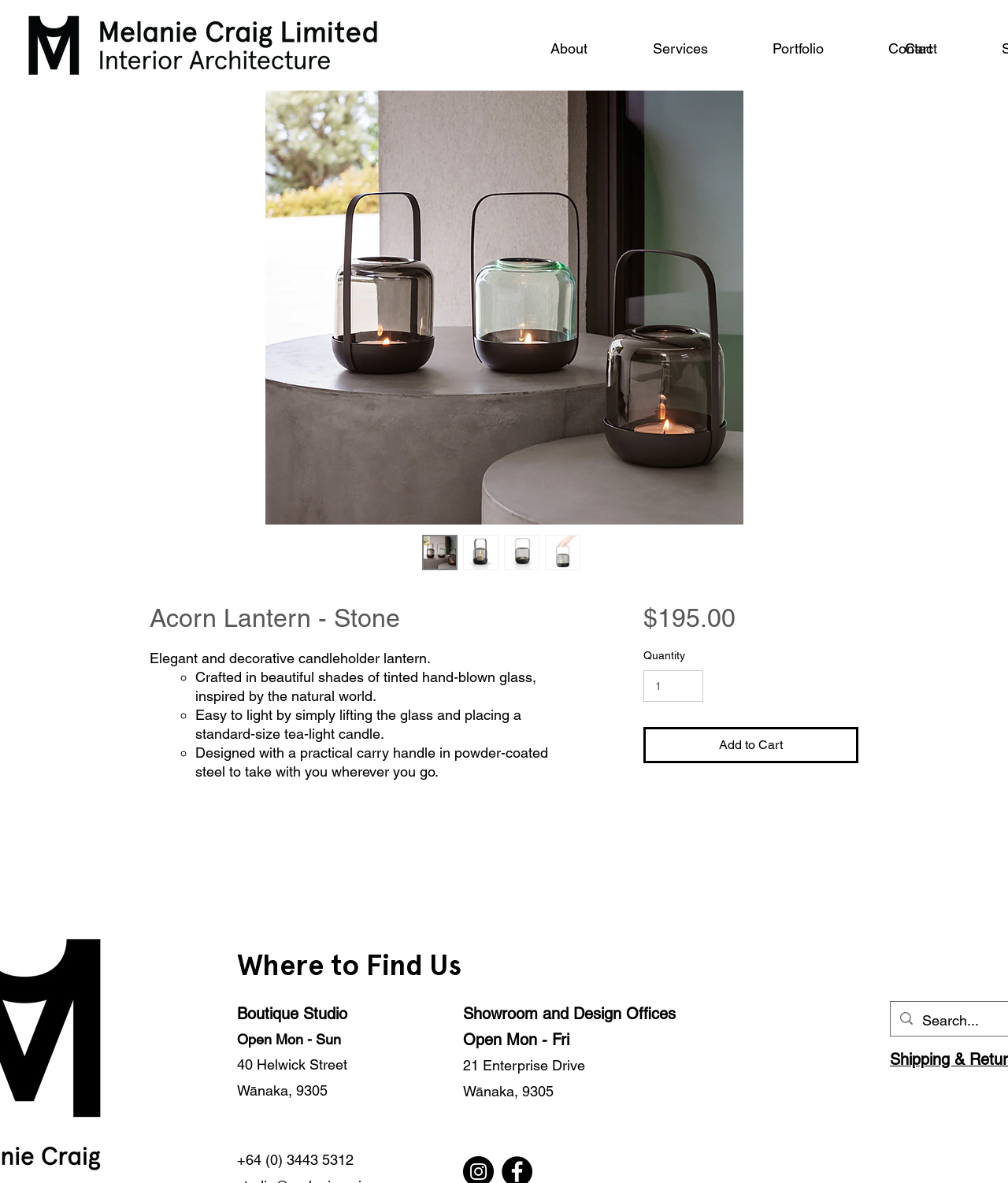Based on the image, provide a detailed response to the question:
What is the purpose of the carry handle?

I found the answer by reading the descriptive text about the product, which mentions that it is 'Designed with a practical carry handle in powder-coated steel to take with you wherever you go'. This suggests that the purpose of the carry handle is to make the lantern portable and easy to take with you.